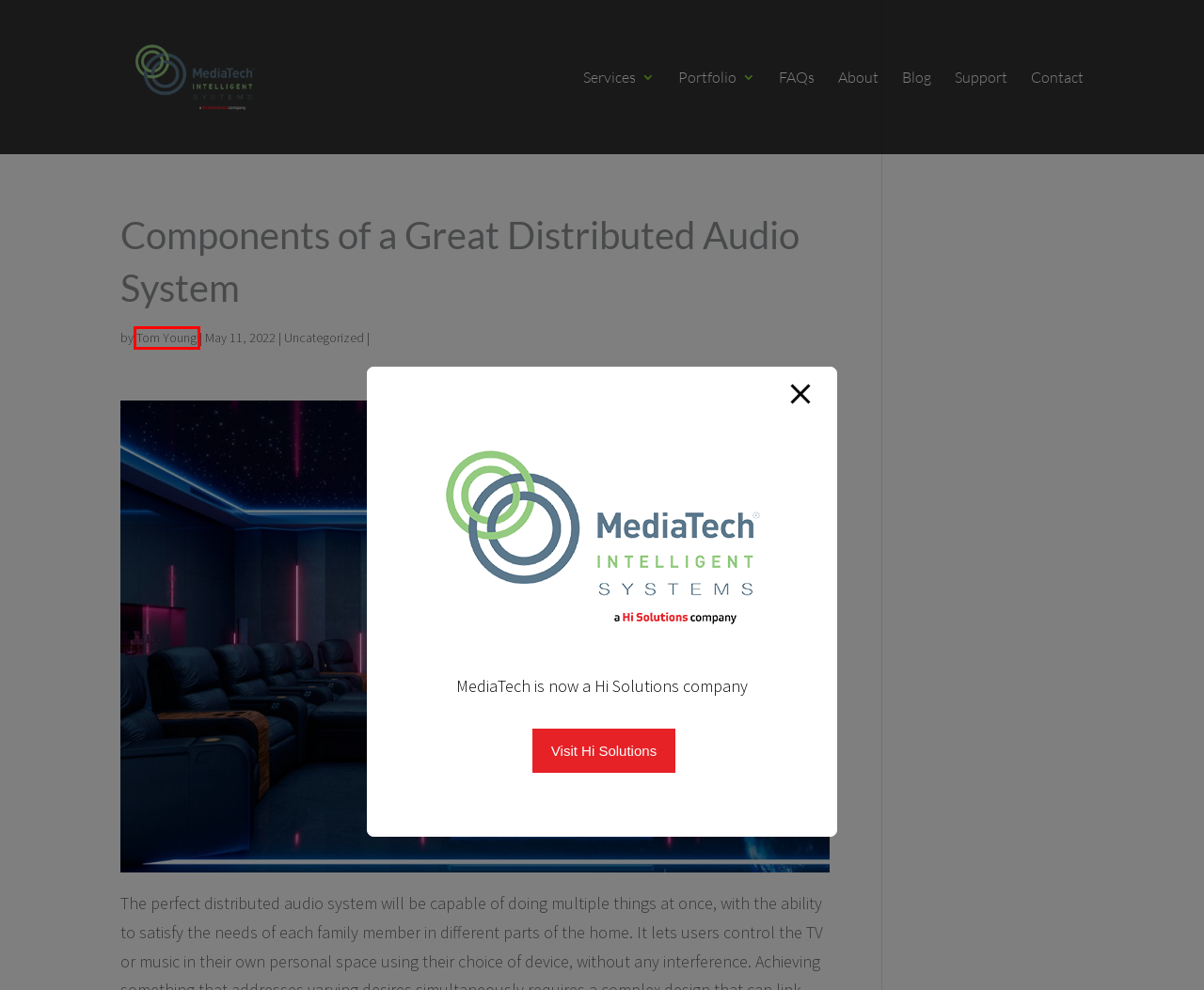You have a screenshot of a webpage with a red bounding box around an element. Identify the webpage description that best fits the new page that appears after clicking the selected element in the red bounding box. Here are the candidates:
A. Tom Young | Author | MediaTech Living
B. Uncategorized Archives | MediaTech Living | Categories
C. Smart Home Automation Installation | MediaTech Living
D. Latest Smart Home News | MediaTech Living | Blog
E. About MediaTech | Smart Home Systems | MediaTech Living
F. Contact MediaTech | MediaTech Living
G. Frequently Asked Questions| Home Automation Installation
H. Home Automation System Services | MediaTech Living

A